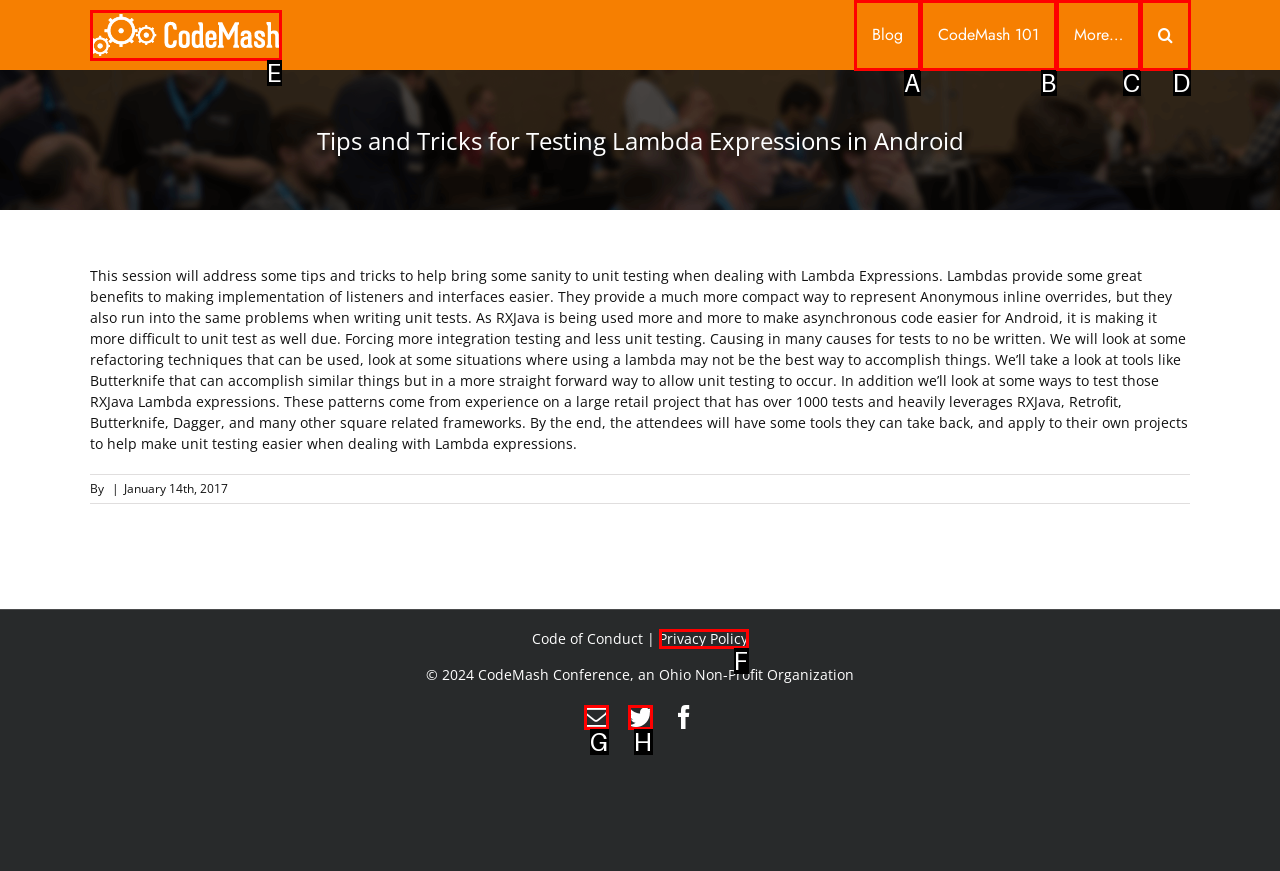Determine the HTML element that best aligns with the description: aria-label="Search" title="Search"
Answer with the appropriate letter from the listed options.

D